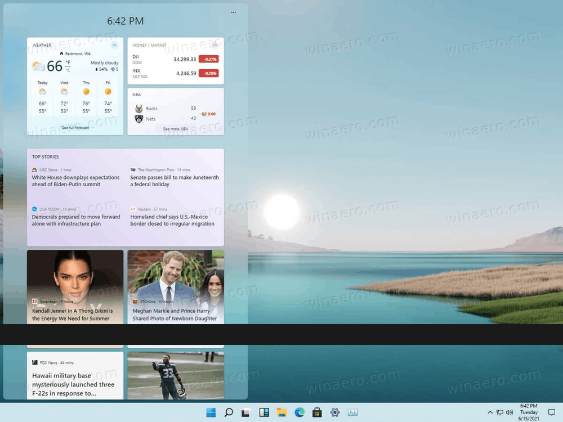What type of data is displayed under 'TOP STORIES'?
Please look at the screenshot and answer using one word or phrase.

News headlines